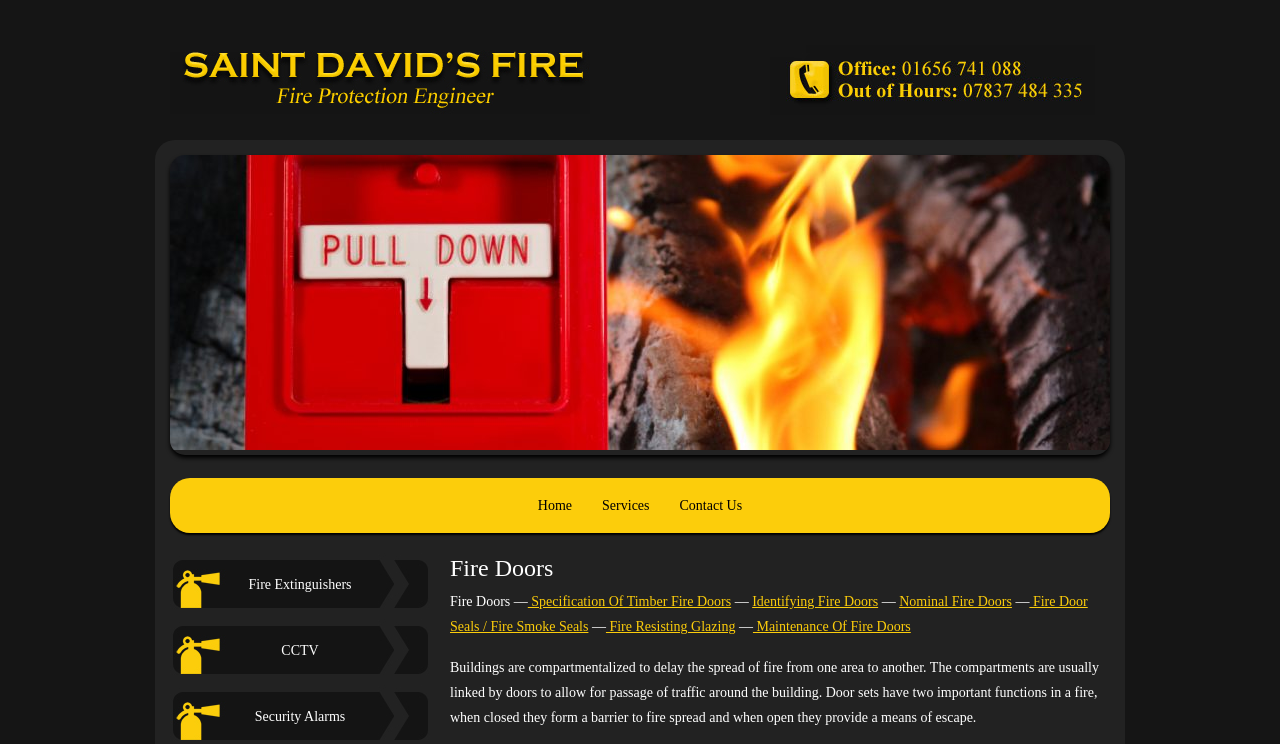Reply to the question with a brief word or phrase: What is necessary for fire doors?

Maintenance